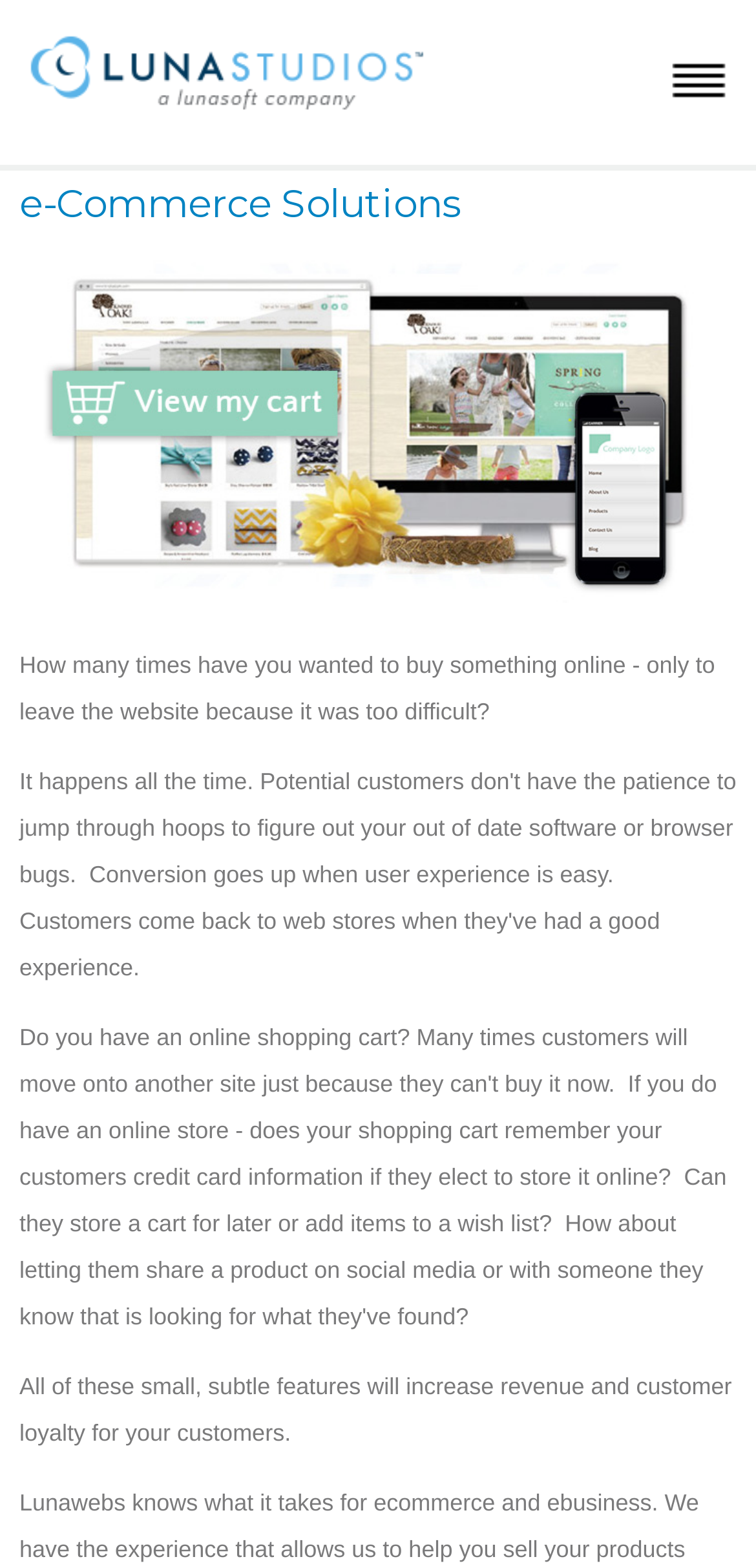Please determine the bounding box coordinates for the element with the description: "mg_admin3140".

None